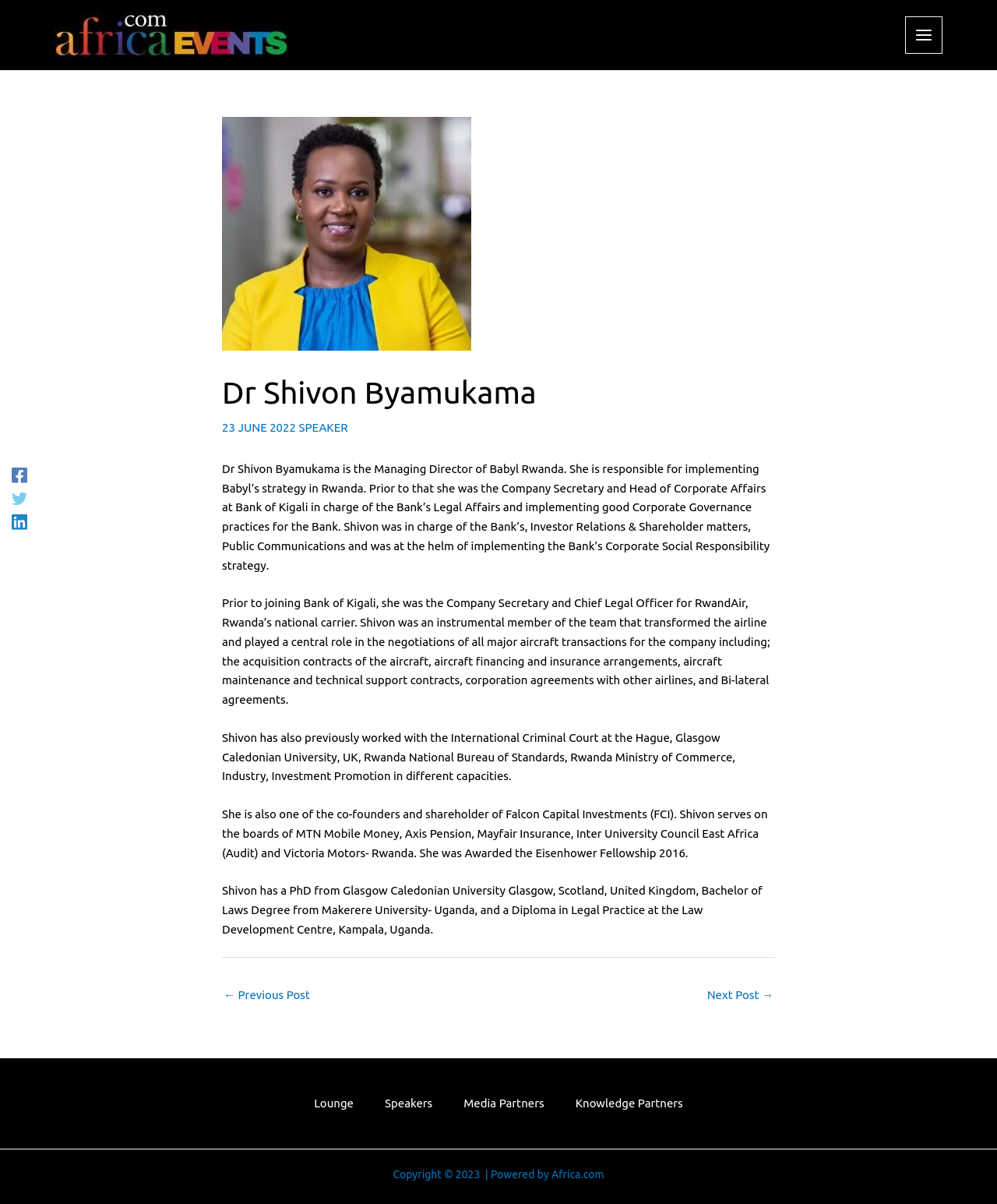What is the name of the airline where Dr Shivon Byamukama worked as Company Secretary and Chief Legal Officer?
Answer the question with as much detail as you can, using the image as a reference.

The webpage mentions Dr Shivon Byamukama's previous work experience, including her role as Company Secretary and Chief Legal Officer at RwandAir, Rwanda's national carrier.